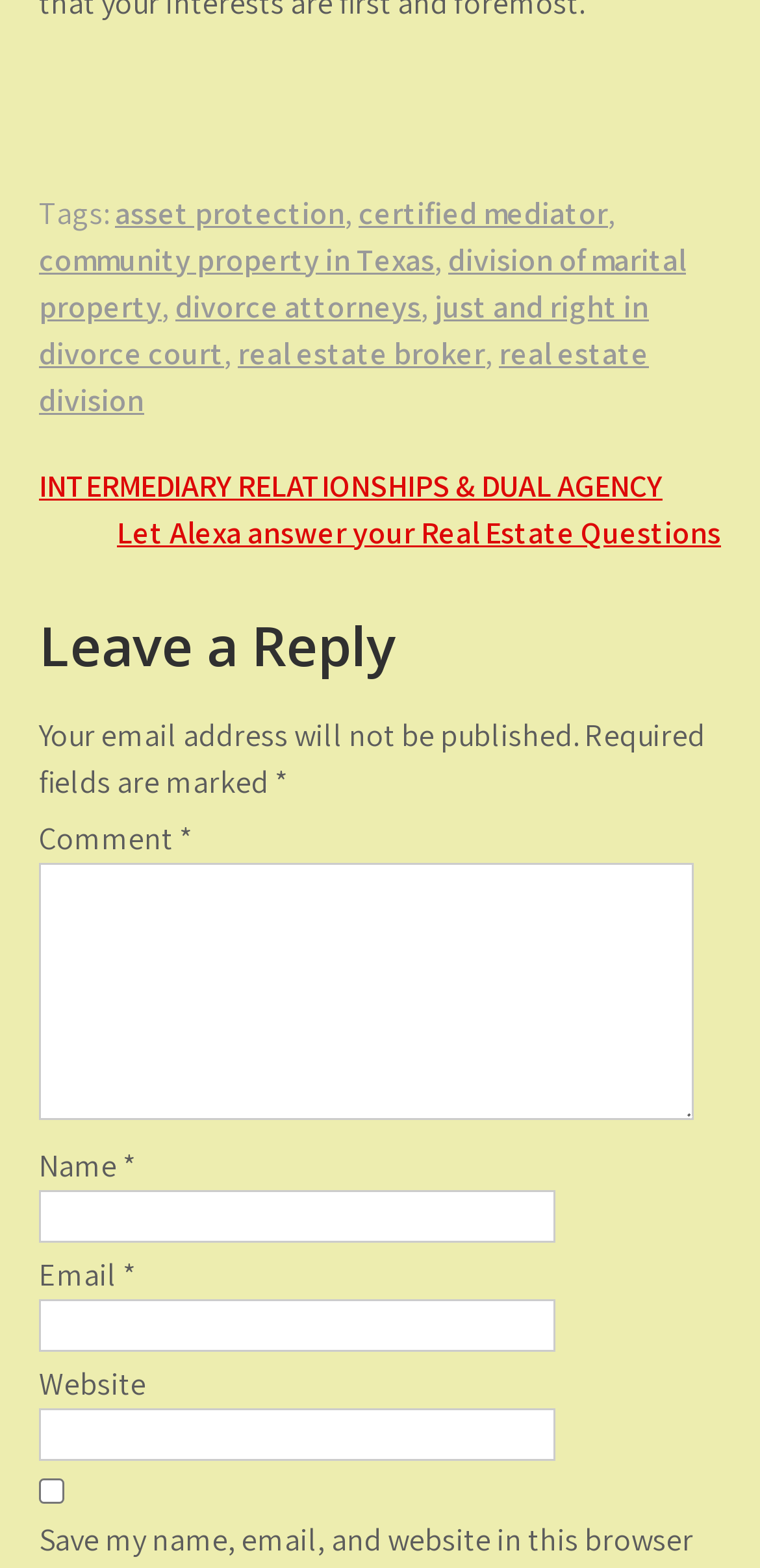Please specify the coordinates of the bounding box for the element that should be clicked to carry out this instruction: "Check the checkbox 'Save my name, email, and website in this browser for the next time I comment.'". The coordinates must be four float numbers between 0 and 1, formatted as [left, top, right, bottom].

[0.051, 0.943, 0.085, 0.959]